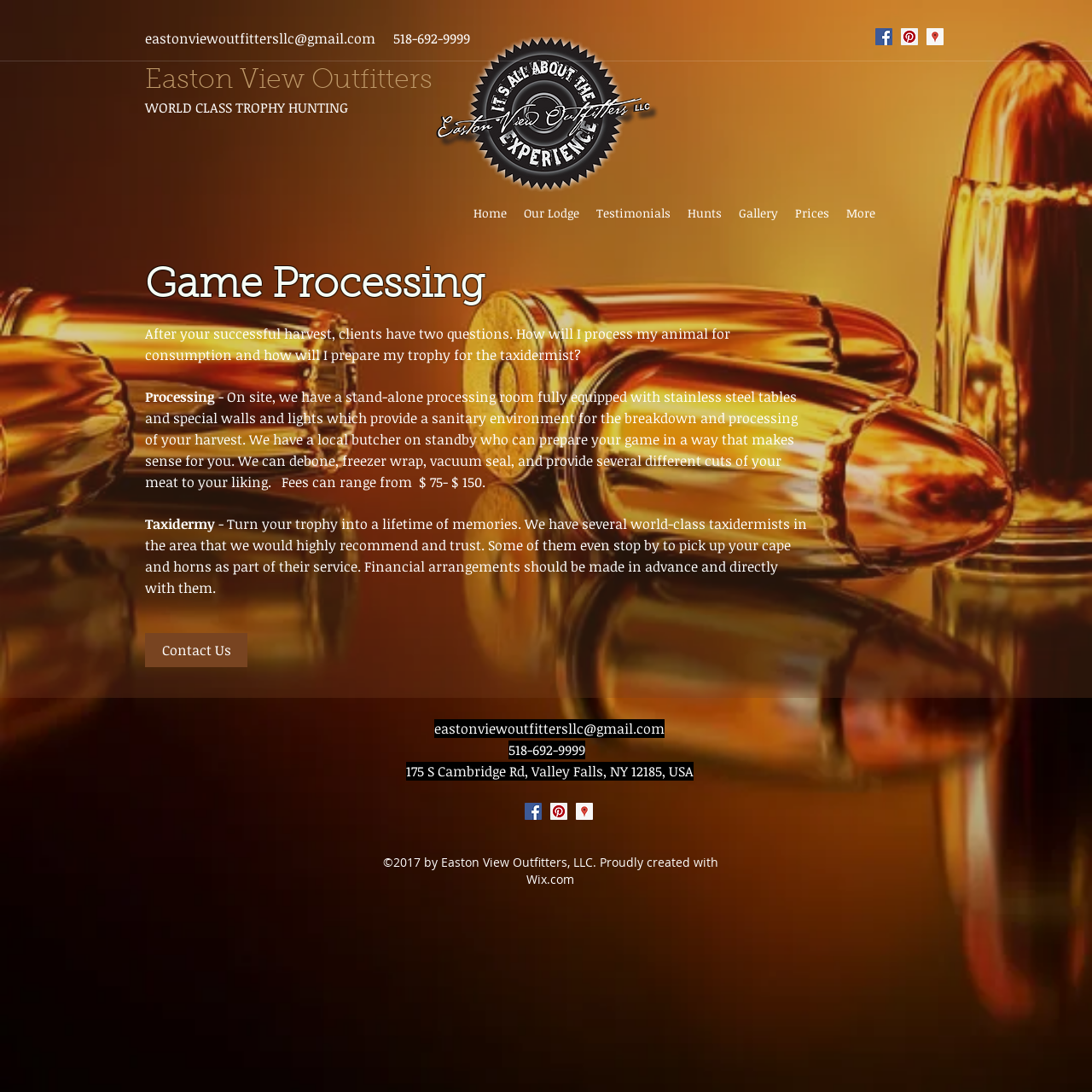Please answer the following question using a single word or phrase: What services are provided for game processing?

Deboning, freezer wrapping, vacuum sealing